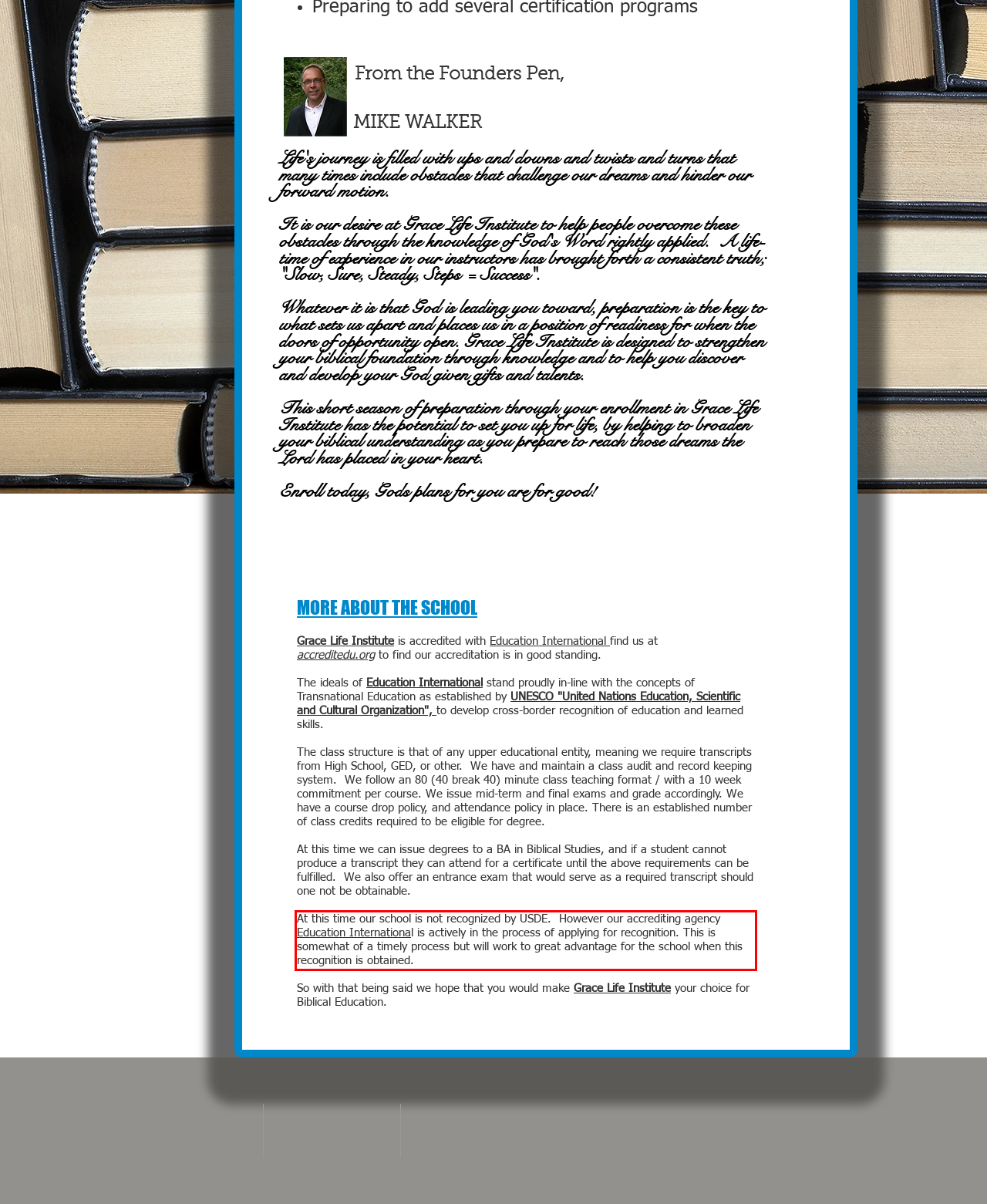Analyze the red bounding box in the provided webpage screenshot and generate the text content contained within.

At this time our school is not recognized by USDE. However our accrediting agency Education International is actively in the process of applying for recognition. This is somewhat of a timely process but will work to great advantage for the school when this recognition is obtained.